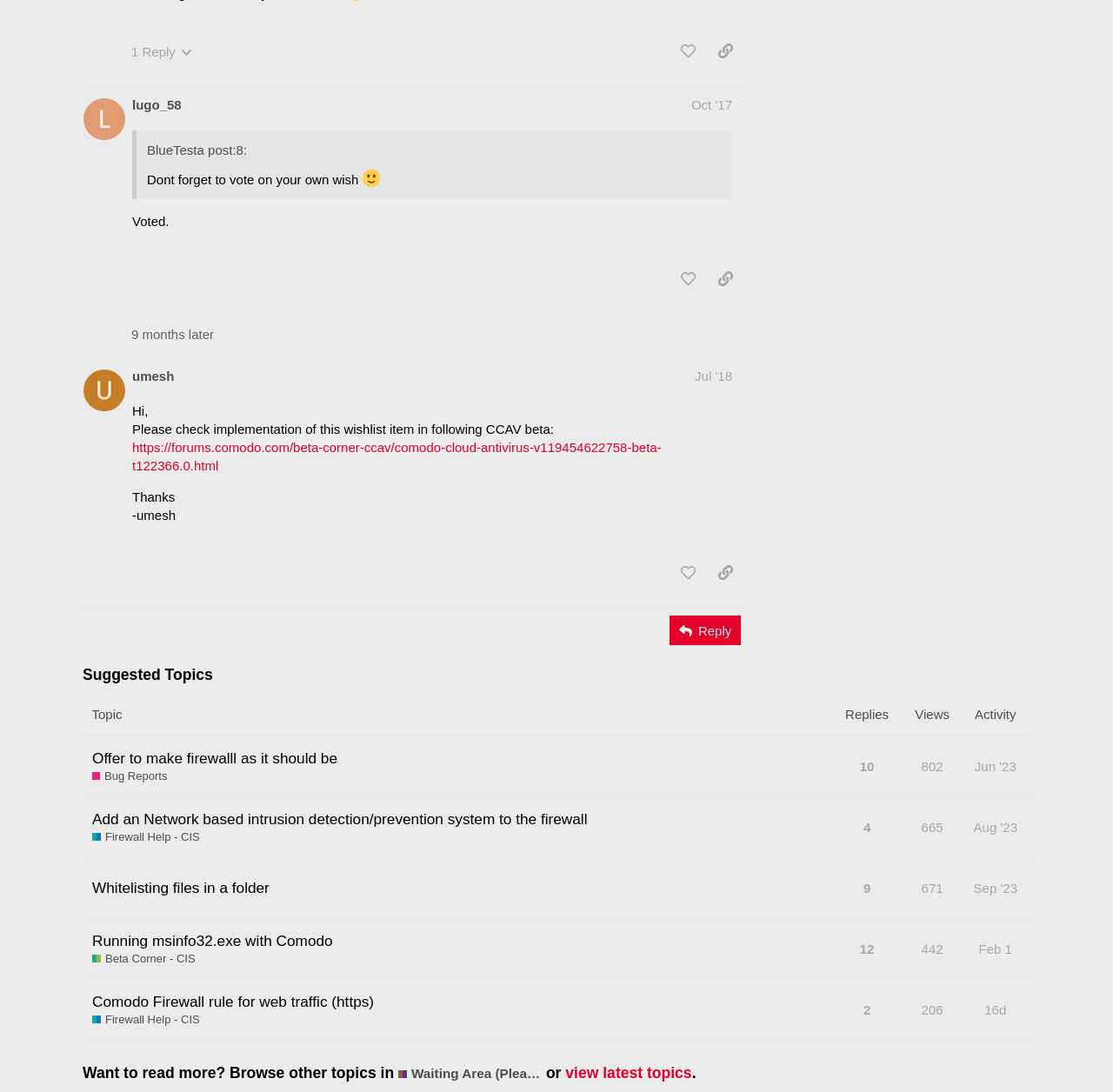Show the bounding box coordinates of the element that should be clicked to complete the task: "View post details".

[0.11, 0.088, 0.666, 0.107]